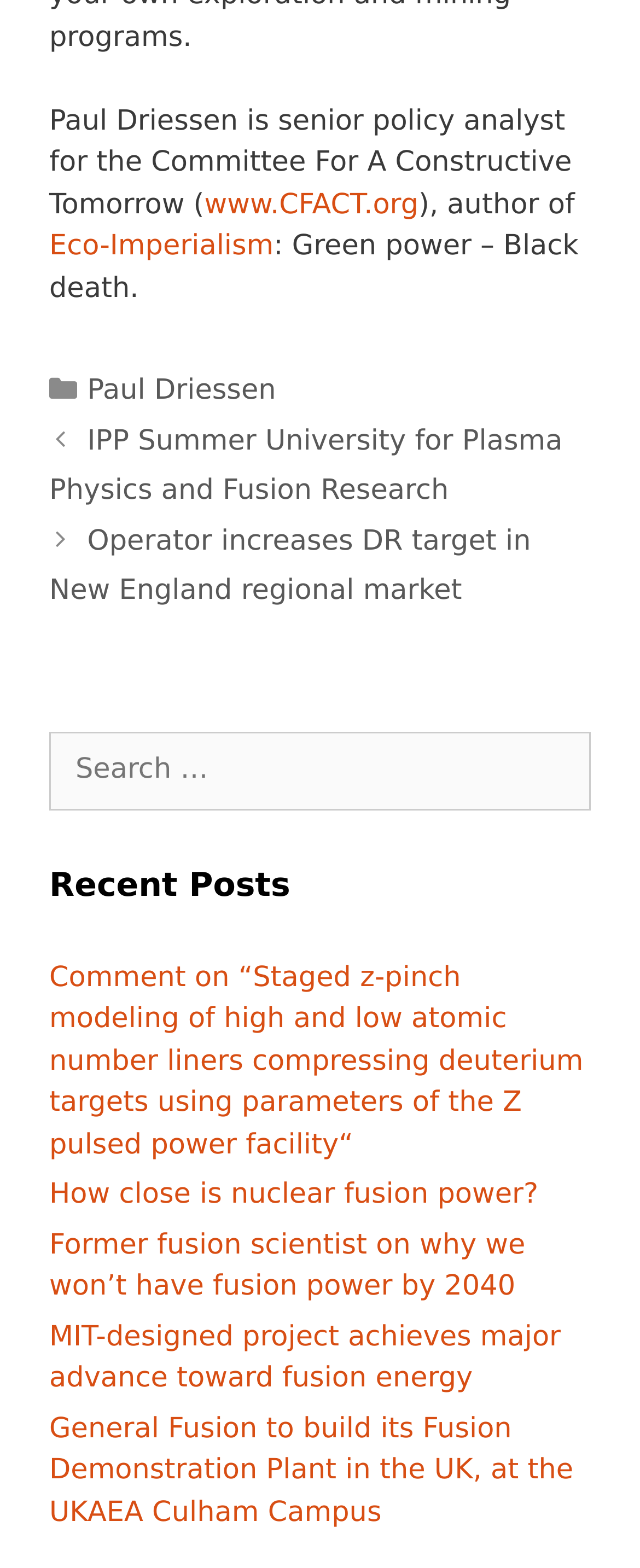Give the bounding box coordinates for the element described as: "www.CFACT.org".

[0.319, 0.12, 0.654, 0.141]